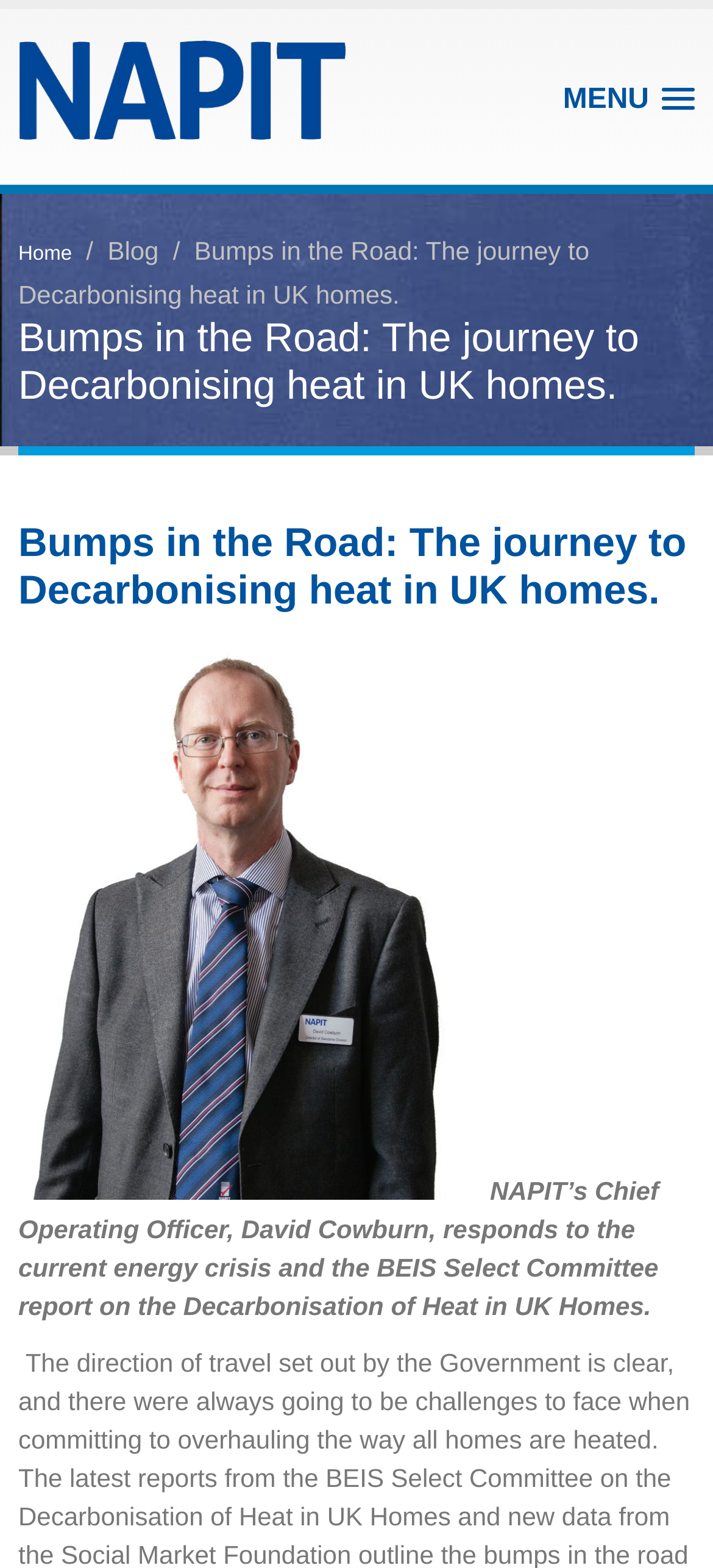Present a detailed account of what is displayed on the webpage.

The webpage is the official blog of NAPIT, featuring an article titled "Bumps in the Road: The journey to Decarbonising heat in UK homes." At the top left corner, there is a link to the NAPIT homepage, accompanied by a NAPIT logo image. To the right of the logo, a "MENU" button is located, which has a popup menu.

Below the logo and menu button, there is a breadcrumb navigation trail, indicating the current page's location within the website hierarchy. The trail reads "Home / Blog / Bumps in the Road: The journey to Decarbonising heat in UK homes."

The main article's title, "Bumps in the Road: The journey to Decarbonising heat in UK homes," is displayed prominently in two places: once as a heading at the top of the page, and again as a subheading further down. The article's content is written by NAPIT's Chief Operating Officer, David Cowburn, who responds to the current energy crisis and the BEIS Select Committee report on the Decarbonisation of Heat in UK Homes. The article's text takes up most of the page's content area.